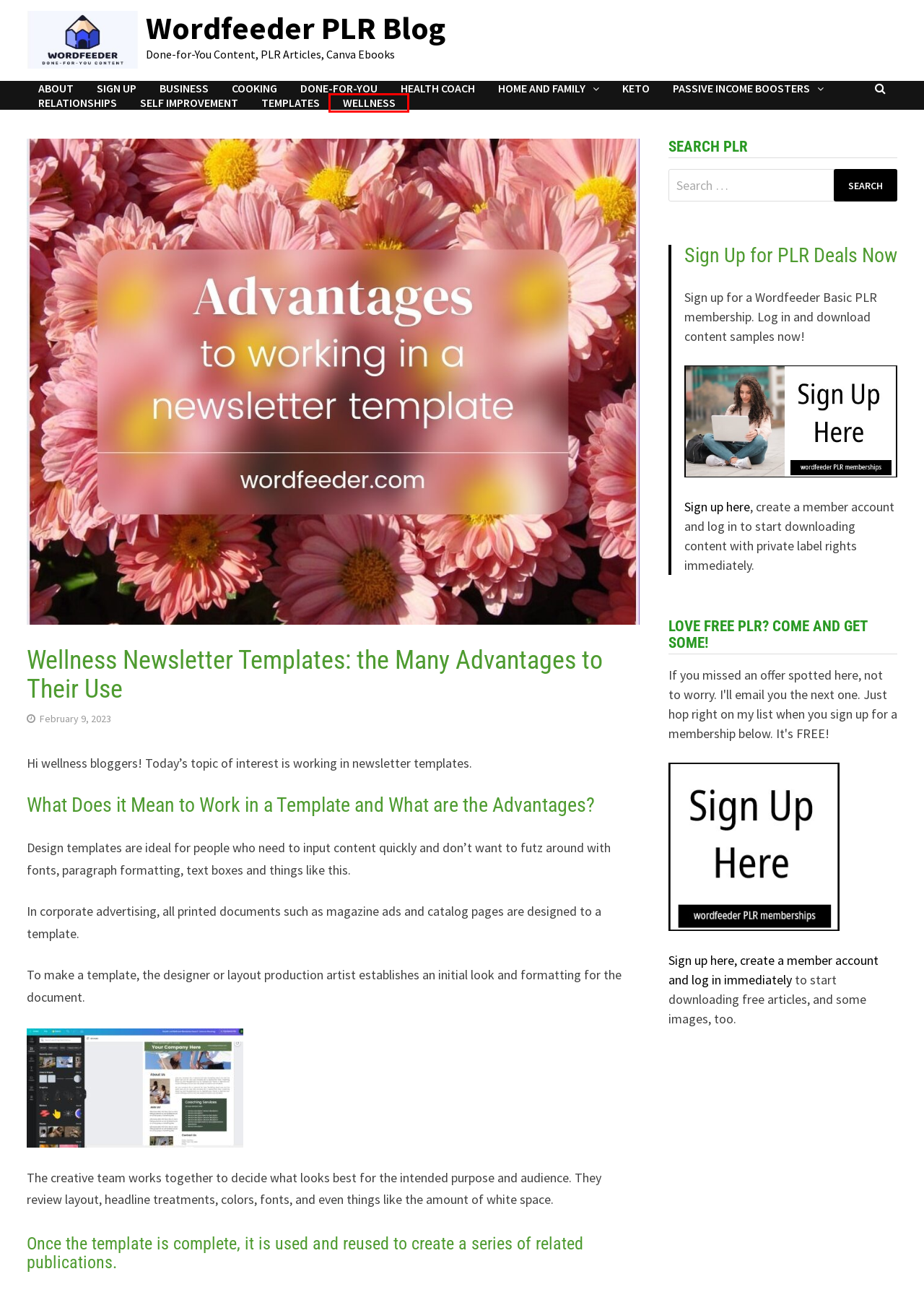You have a screenshot of a webpage with a red rectangle bounding box around an element. Identify the best matching webpage description for the new page that appears after clicking the element in the bounding box. The descriptions are:
A. Wellness PLR Archives - Wordfeeder PLR Blog
B. Wordfeeder PLR Blog - Done-for-You Content, PLR Articles, Canva Ebooks
C. Done-for-You Coaching Content Archives - Wordfeeder PLR Blog
D. Self Improvement PLR Archives - Wordfeeder PLR Blog
E. Sign Up! Basic PLR Membership
F. Business PLR Archives - Wordfeeder PLR Blog
G. Templates and Printables Archives - Wordfeeder PLR Blog
H. Sign Up - Wordfeeder PLR Blog

A